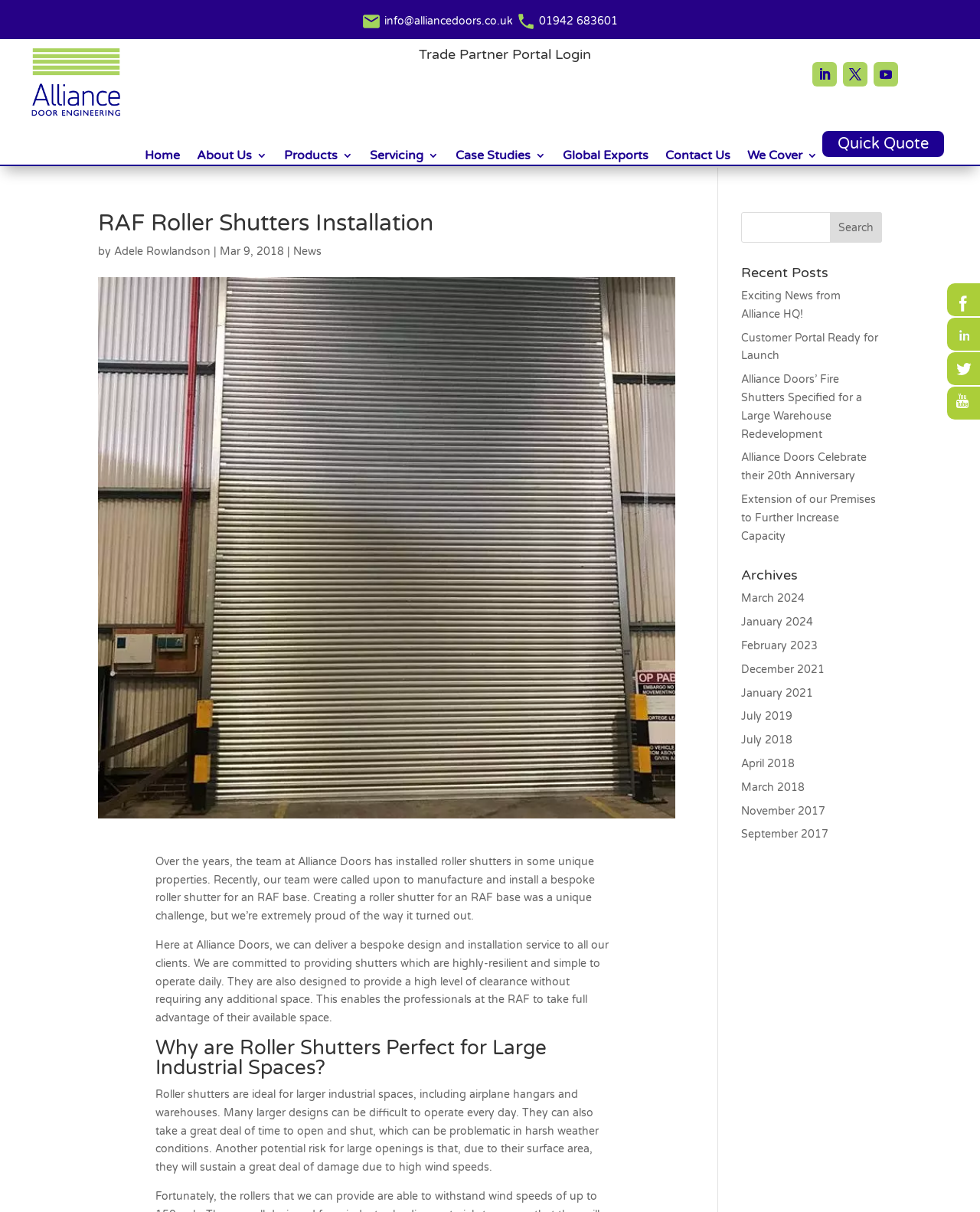From the webpage screenshot, identify the region described by November 2017. Provide the bounding box coordinates as (top-left x, top-left y, bottom-right x, bottom-right y), with each value being a floating point number between 0 and 1.

[0.756, 0.664, 0.842, 0.674]